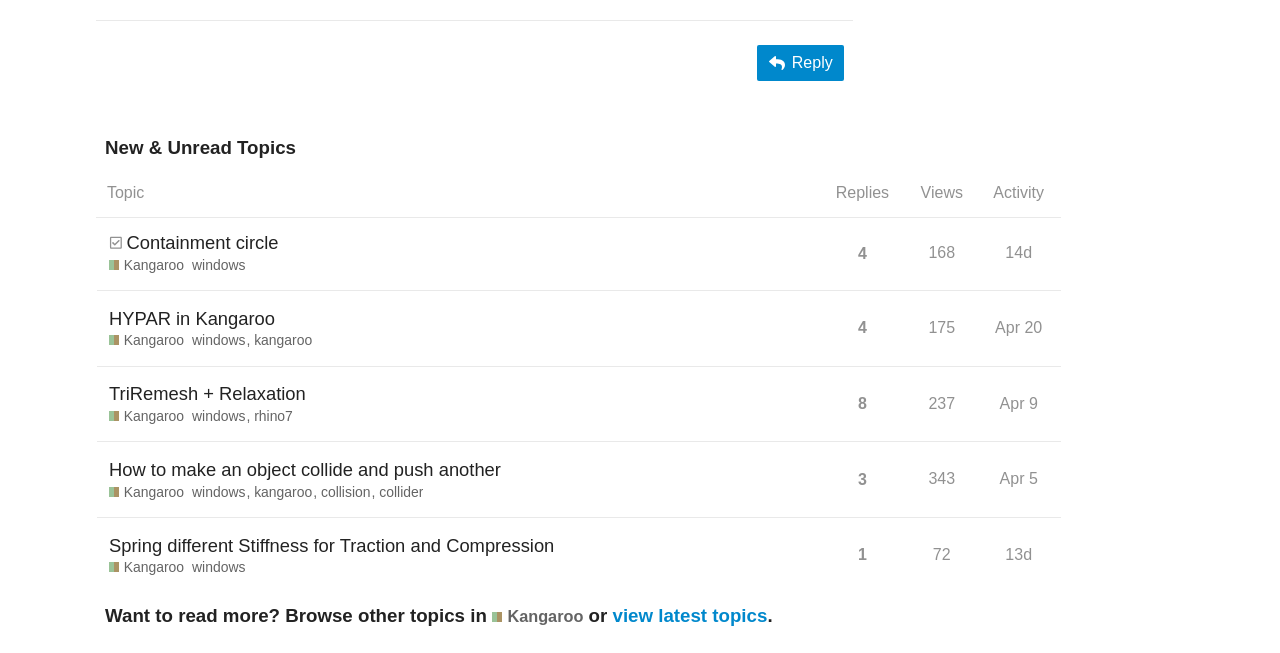How many replies does the second topic have?
Provide an in-depth answer to the question, covering all aspects.

I found the answer by examining the second row of the table. The gridcell in the second column of this row has a button with the text 'This topic has 4 replies', which indicates that the second topic has 4 replies.